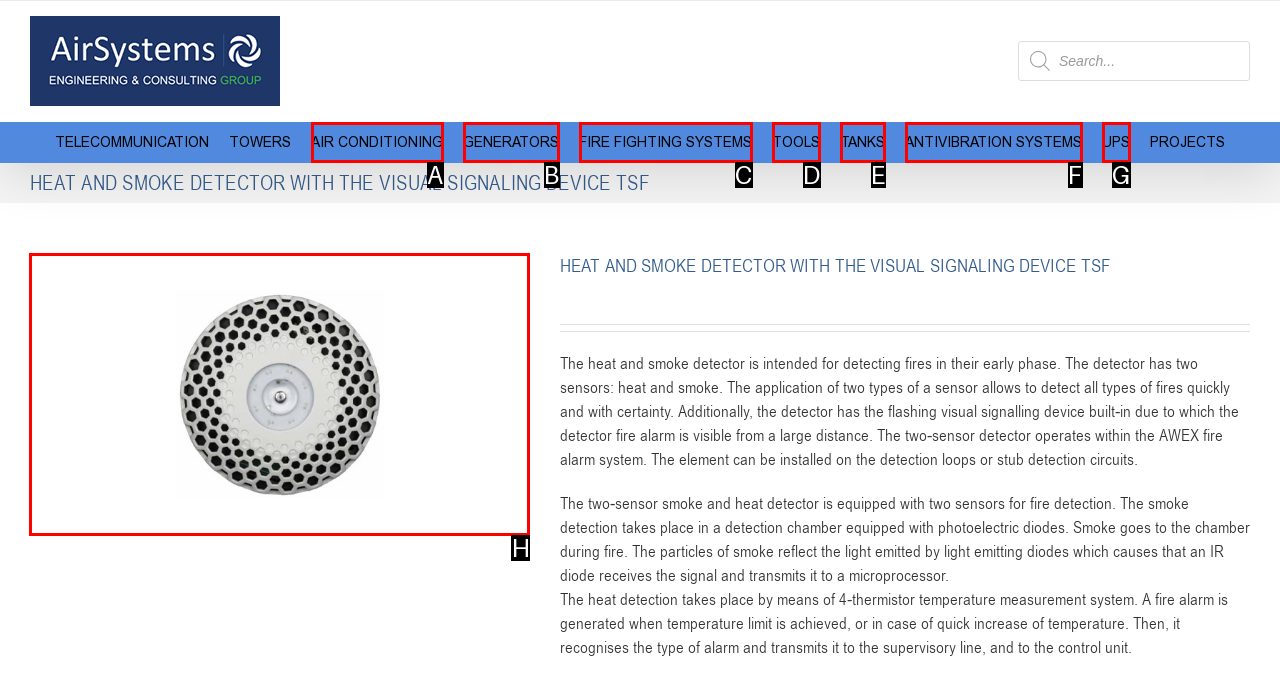Determine the letter of the UI element that will complete the task: View the image of the heat and smoke detector
Reply with the corresponding letter.

H